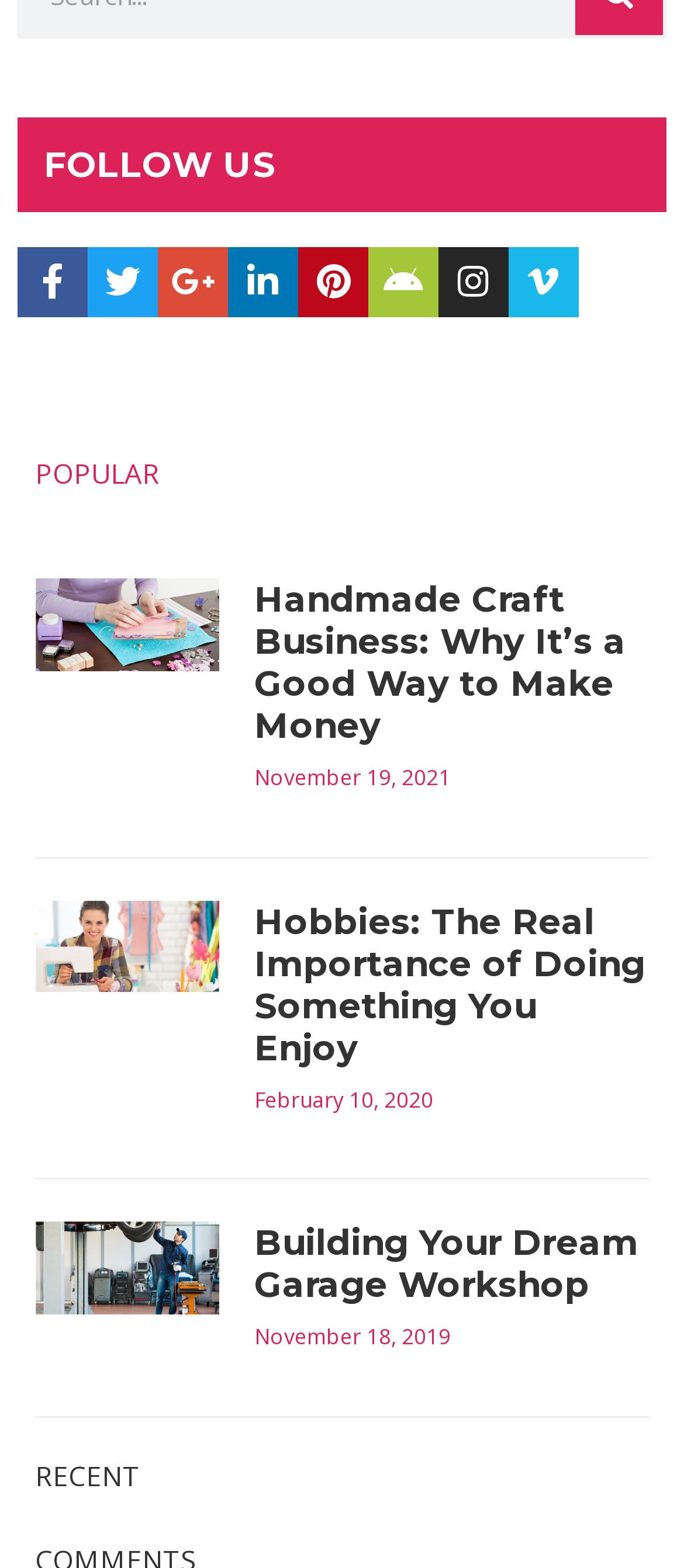Kindly determine the bounding box coordinates of the area that needs to be clicked to fulfill this instruction: "Select the POPULAR tab".

[0.026, 0.276, 0.974, 0.33]